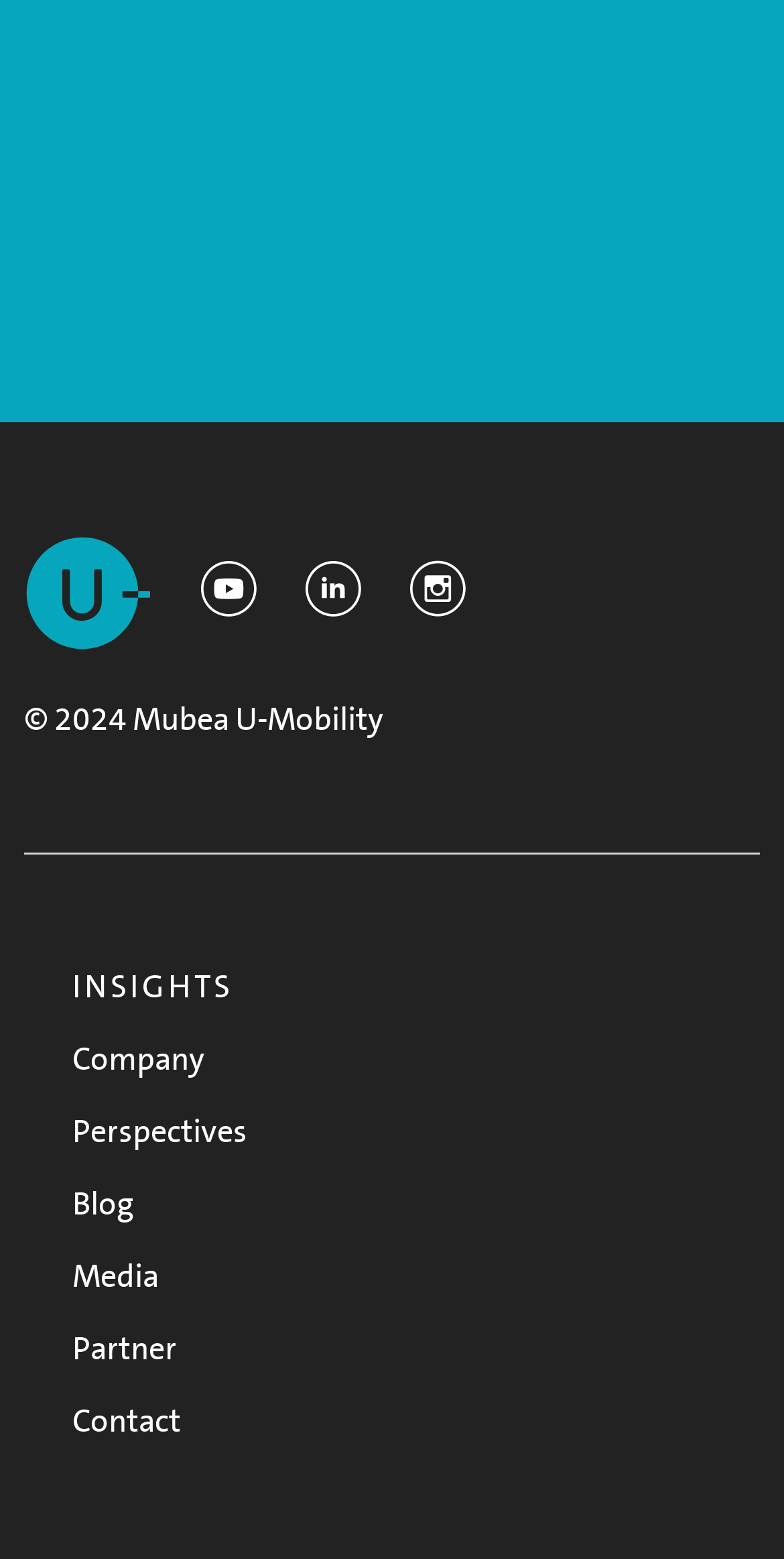Determine the bounding box coordinates for the area that needs to be clicked to fulfill this task: "visit youtube channel". The coordinates must be given as four float numbers between 0 and 1, i.e., [left, top, right, bottom].

[0.226, 0.358, 0.359, 0.404]